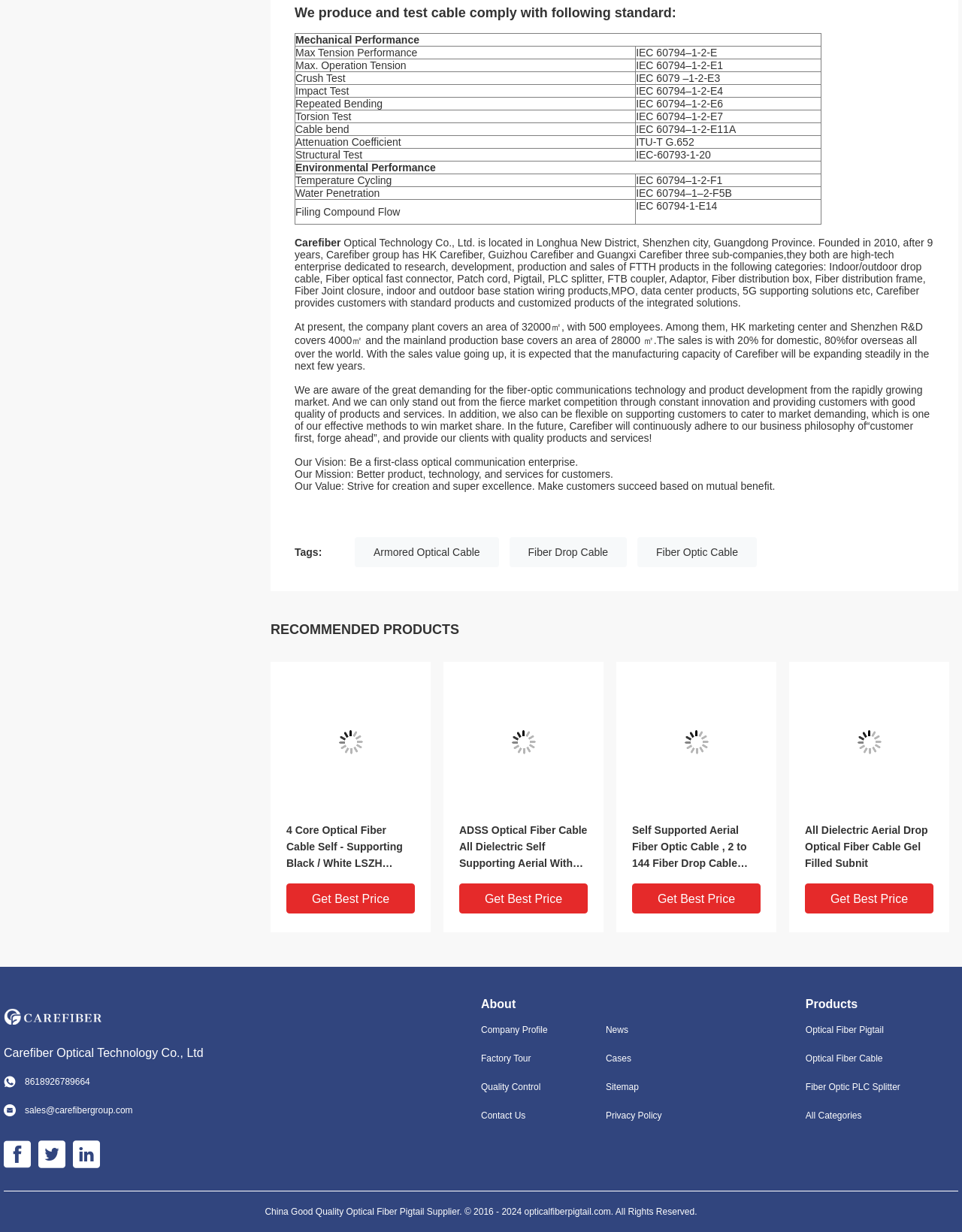Locate the UI element that matches the description Privacy Policy in the webpage screenshot. Return the bounding box coordinates in the format (top-left x, top-left y, bottom-right x, bottom-right y), with values ranging from 0 to 1.

[0.63, 0.9, 0.734, 0.911]